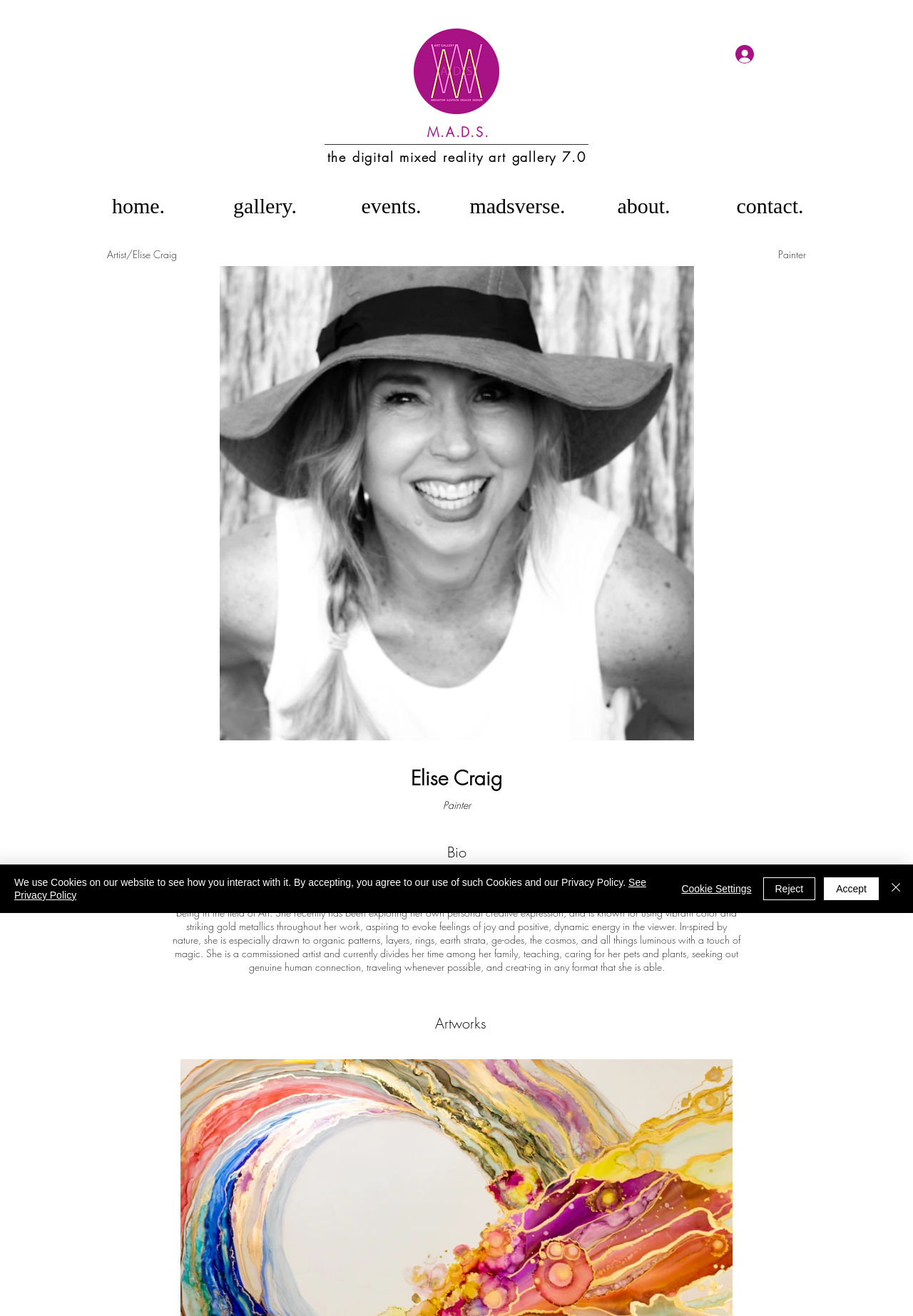What is the theme of Elise Craig's artwork?
Use the image to give a comprehensive and detailed response to the question.

I found the answer by reading the bio section of Elise Craig, where it says 'In-spired by nature, she is especially drawn to organic patterns, layers, rings, earth strata, ge-odes, the cosmos, and all things luminous with a touch of magic'.